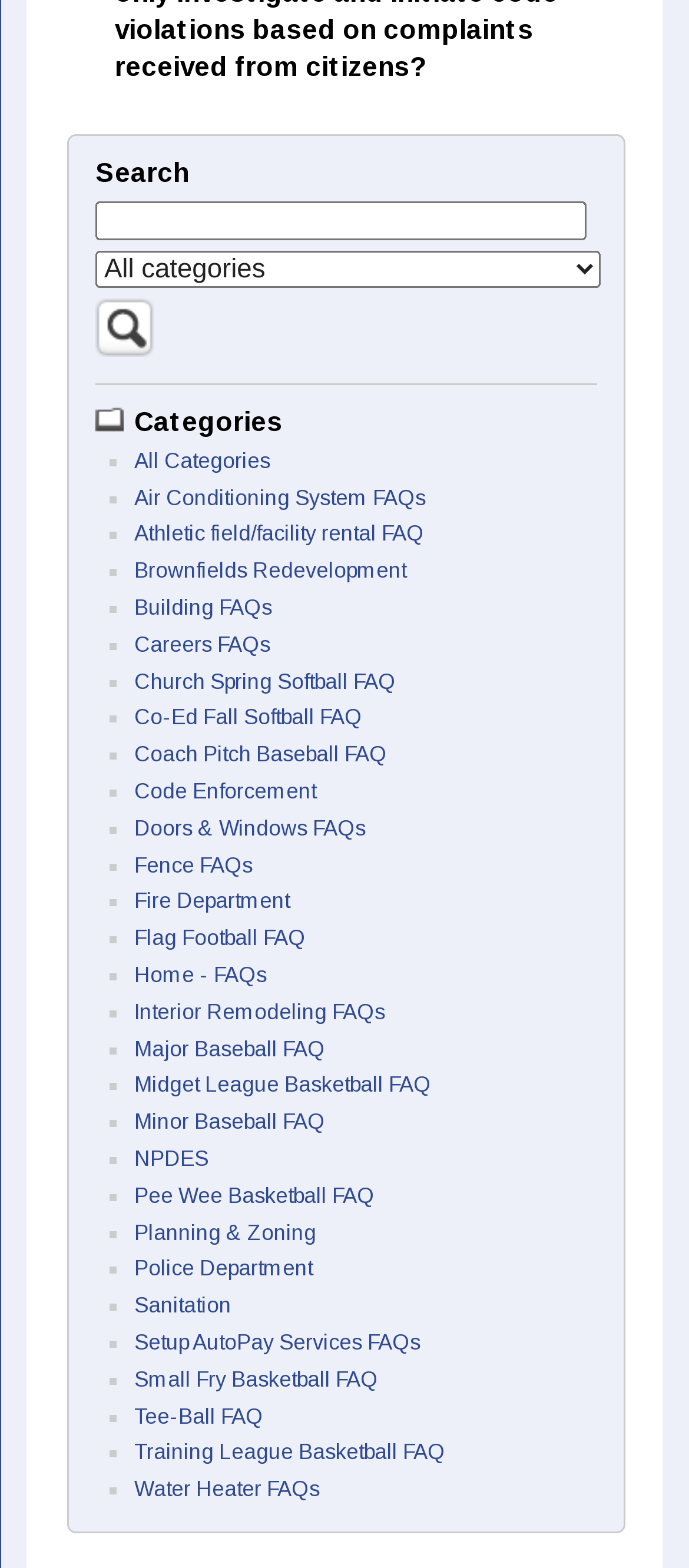Carefully examine the image and provide an in-depth answer to the question: What is the purpose of the 'Search' button?

The 'Search' button is located next to the search bar, and its purpose is to submit the search query to the webpage. When clicked, the button will execute the search function and display the search results. The presence of the 'Search' button suggests that the webpage is designed to facilitate quick and easy searching of its content.